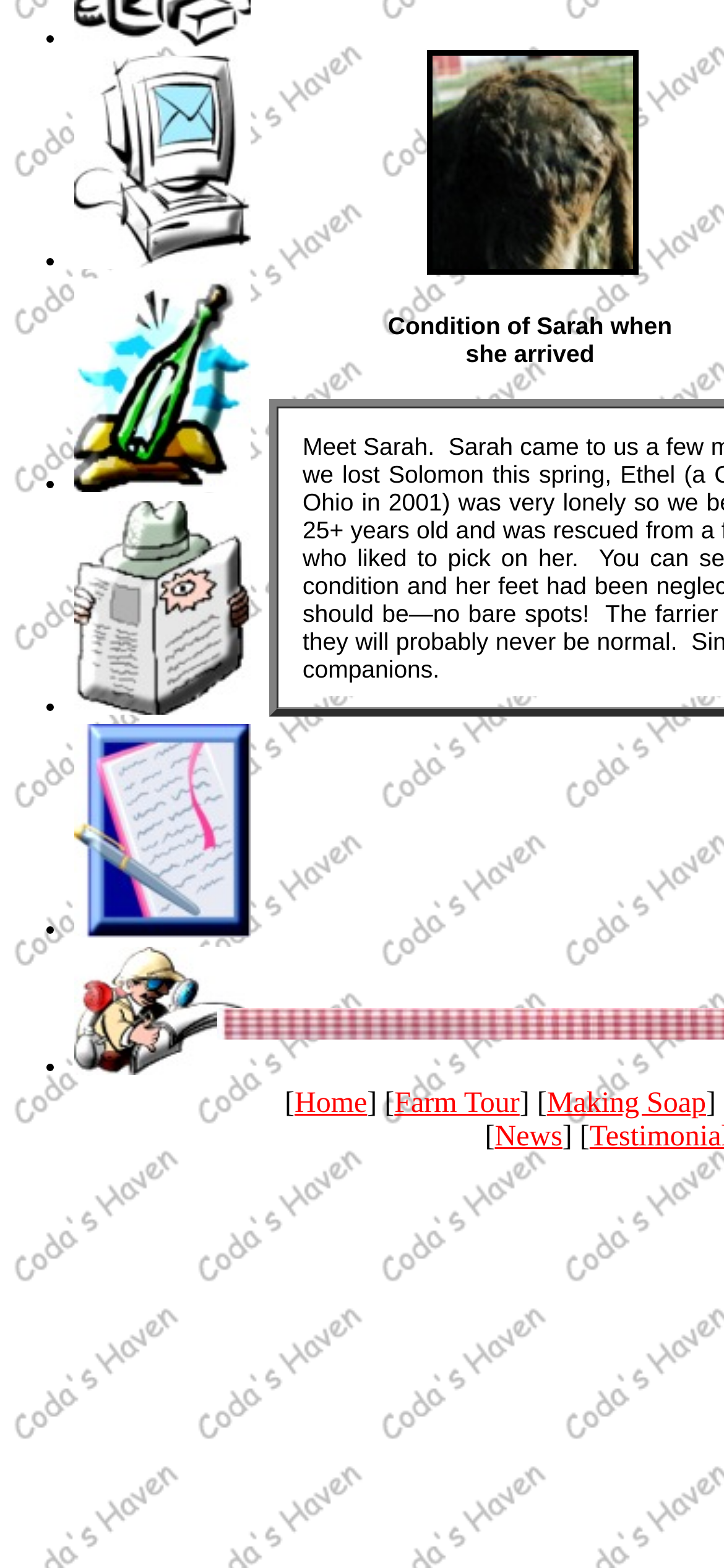Given the following UI element description: "title="Contact Us"", find the bounding box coordinates in the webpage screenshot.

[0.103, 0.298, 0.346, 0.318]